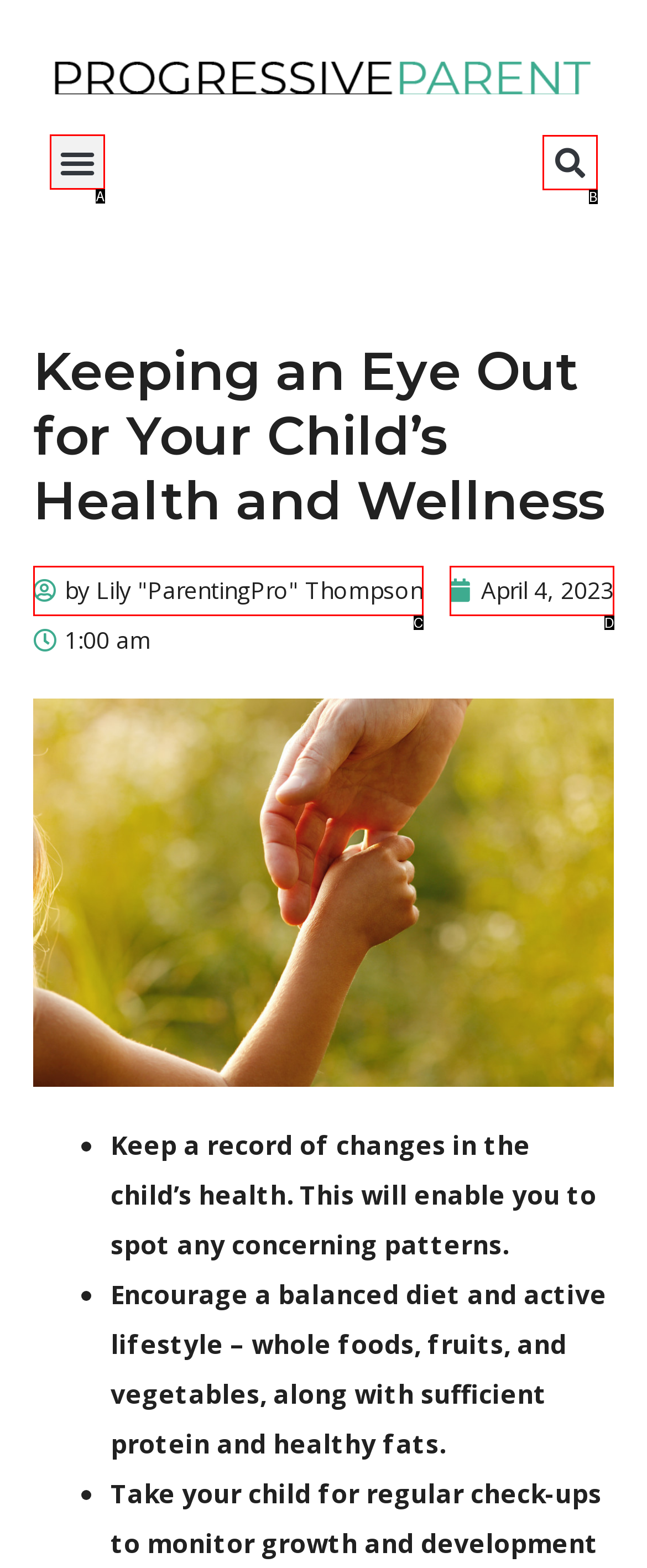Identify which HTML element matches the description: Search
Provide your answer in the form of the letter of the correct option from the listed choices.

B